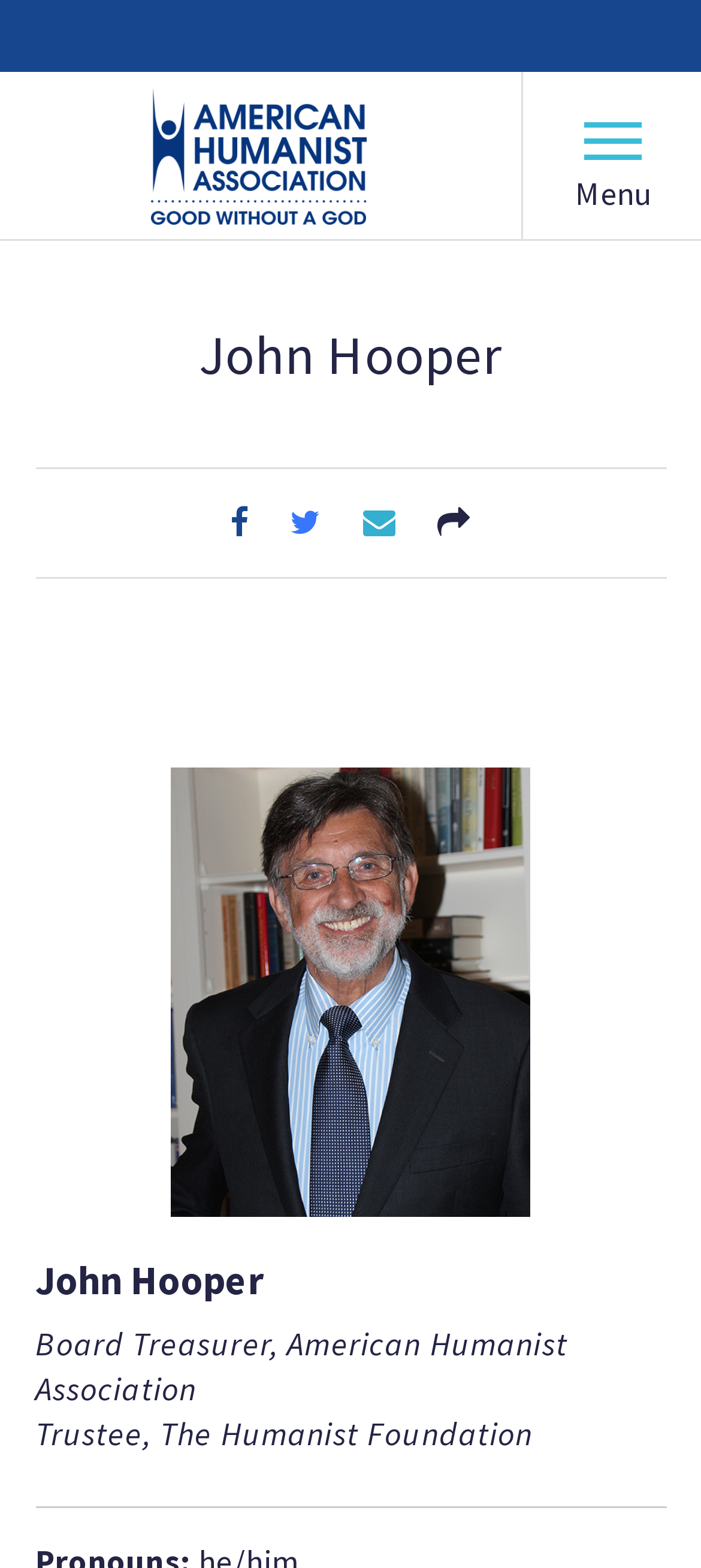Can you identify the bounding box coordinates of the clickable region needed to carry out this instruction: 'Select currency'? The coordinates should be four float numbers within the range of 0 to 1, stated as [left, top, right, bottom].

None